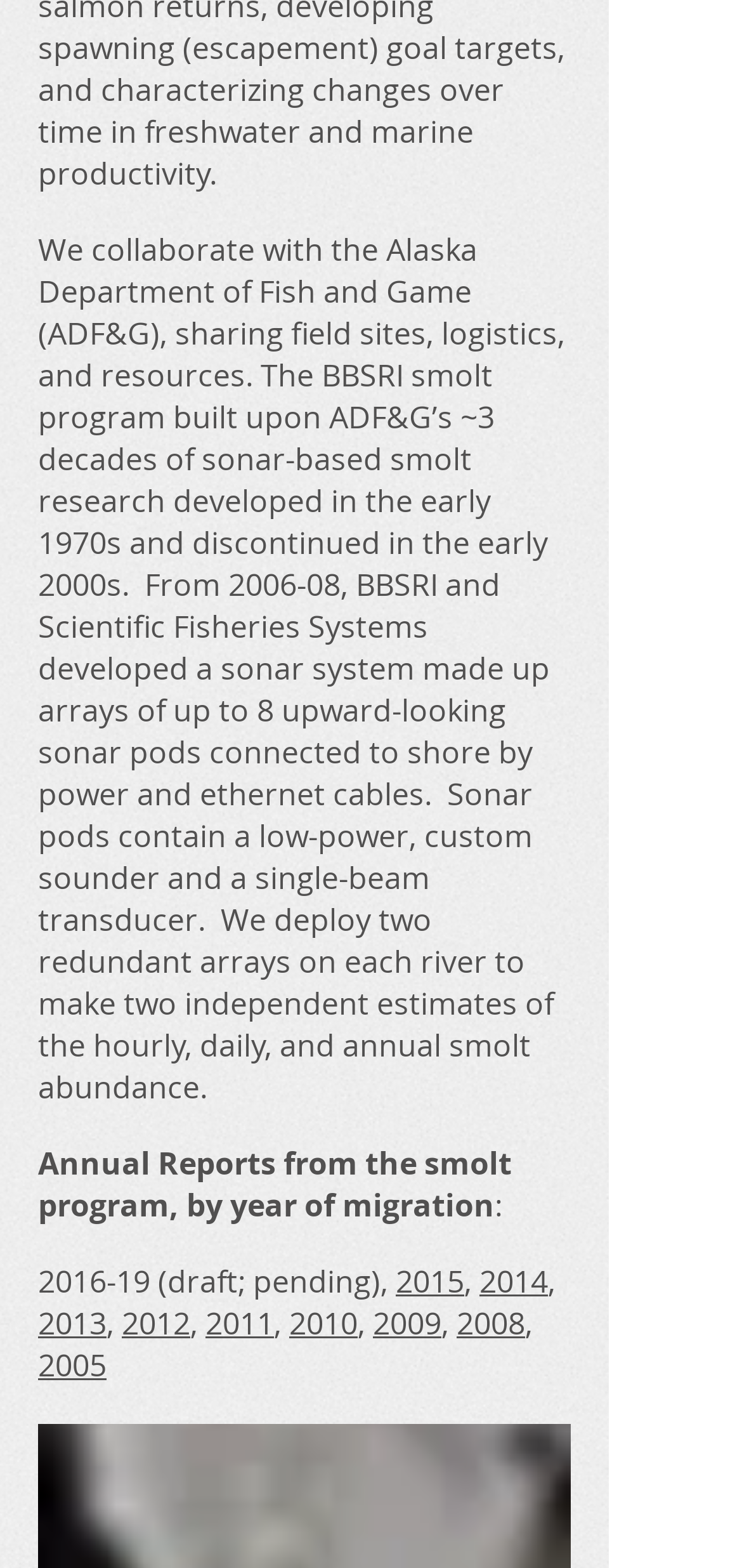Respond concisely with one word or phrase to the following query:
What is the vertical position of the link '2015' relative to the StaticText 'Annual Reports from the smolt program, by year of migration'?

Below